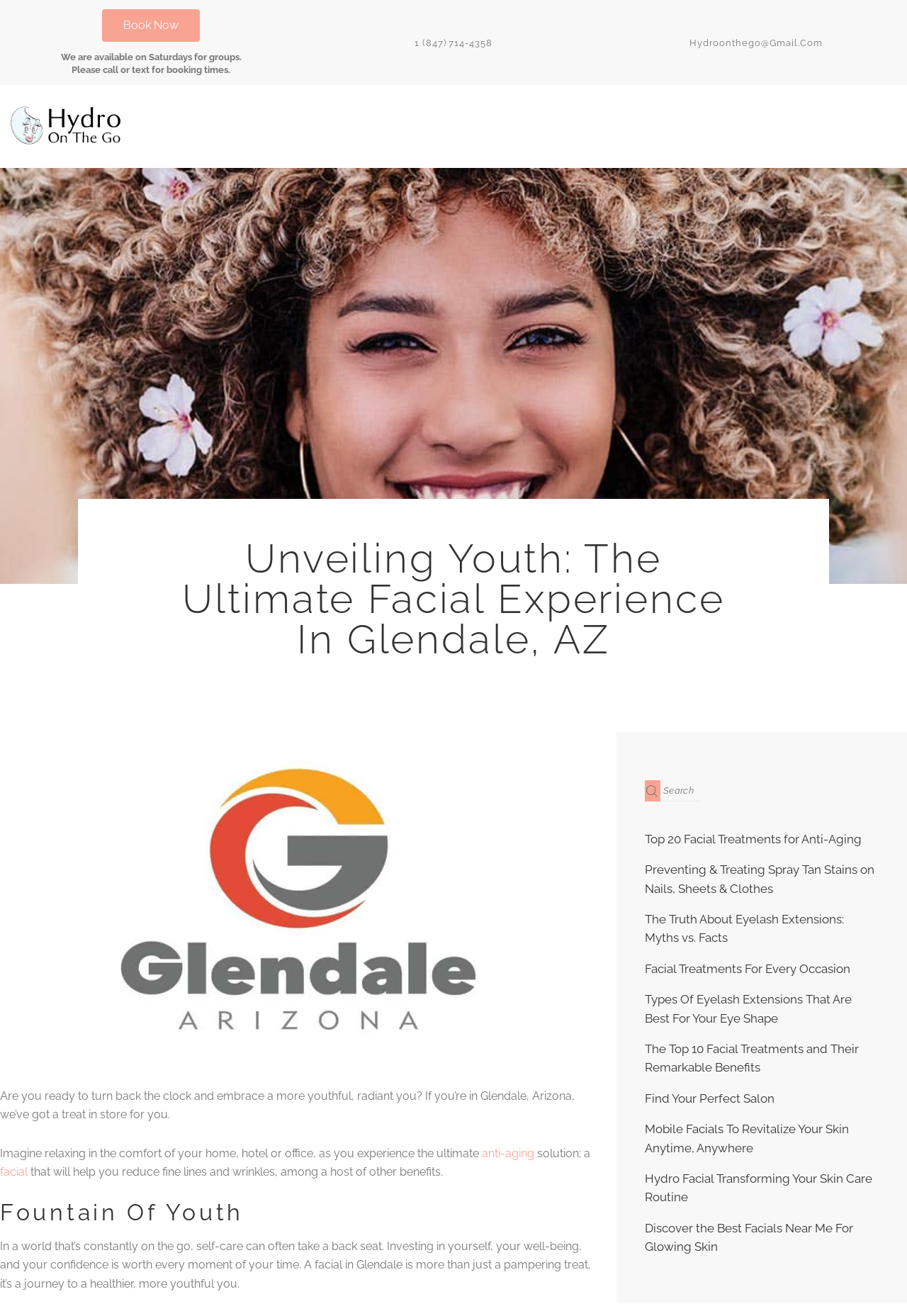Determine the bounding box coordinates of the clickable region to follow the instruction: "Search for facial treatments".

[0.711, 0.593, 0.772, 0.609]